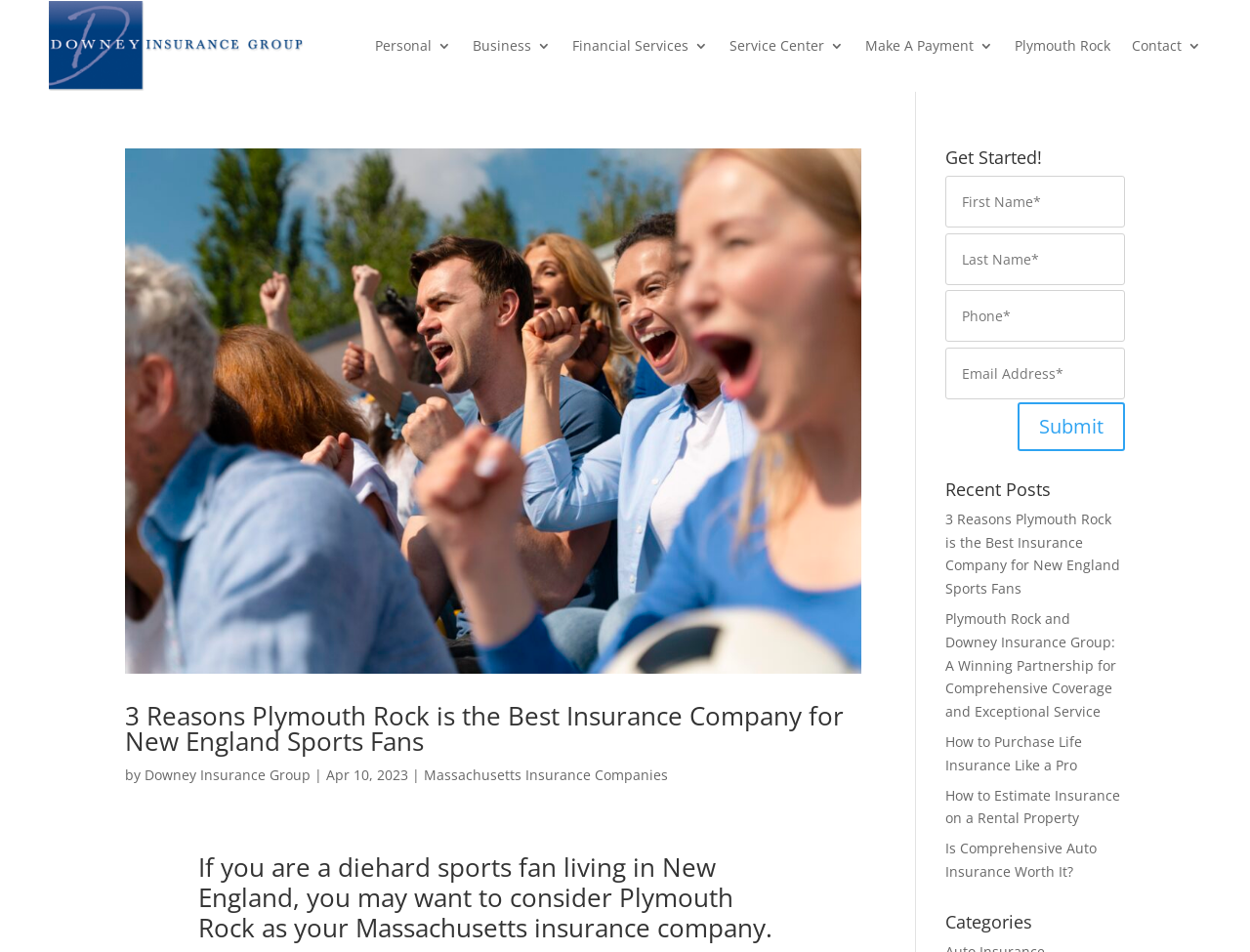Extract the bounding box coordinates for the UI element described as: "name="et_pb_contact_email_0" placeholder="Email Address*"".

[0.757, 0.365, 0.9, 0.419]